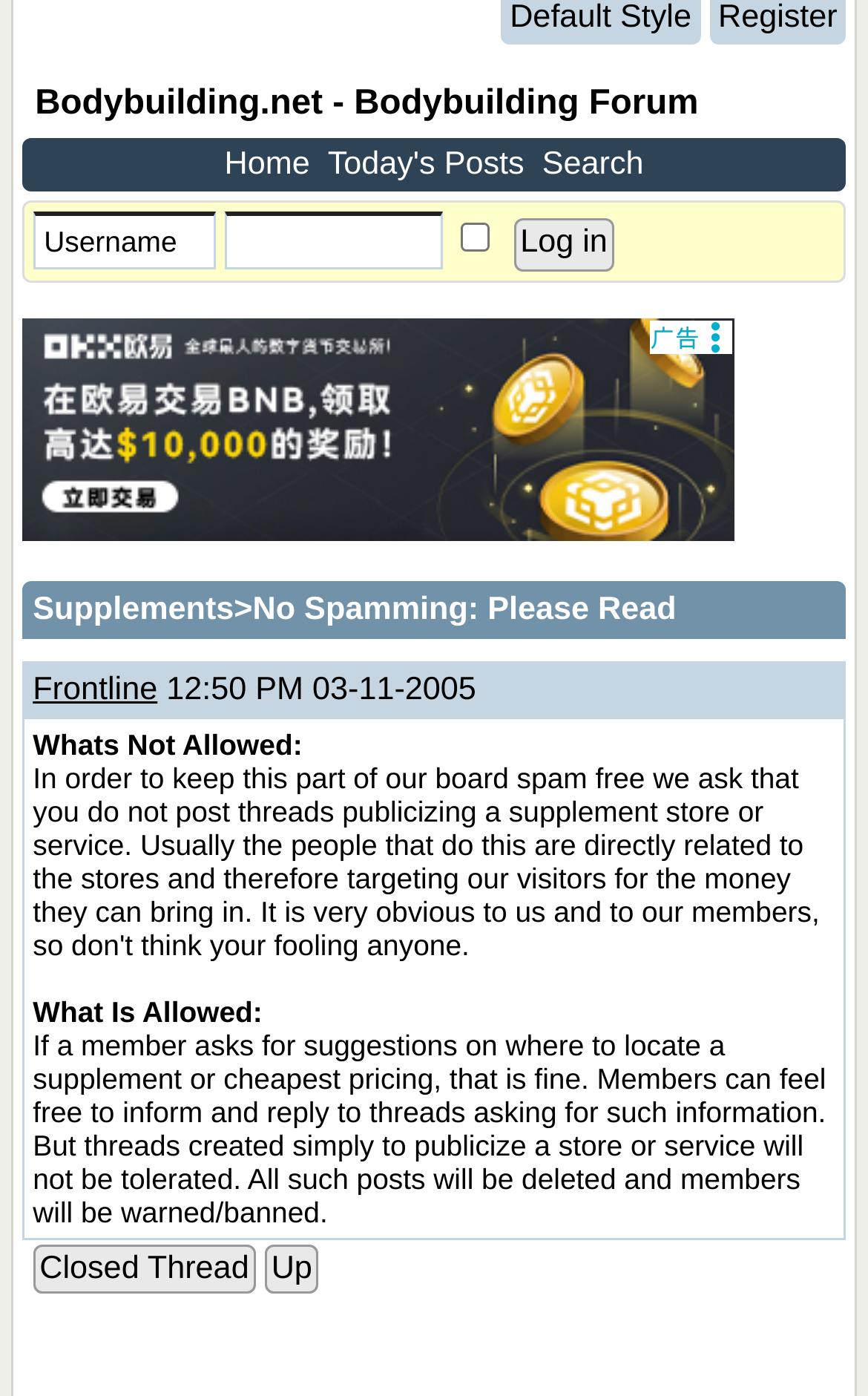Locate the bounding box coordinates of the region to be clicked to comply with the following instruction: "Click on the Supplements link". The coordinates must be four float numbers between 0 and 1, in the form [left, top, right, bottom].

[0.038, 0.424, 0.27, 0.45]